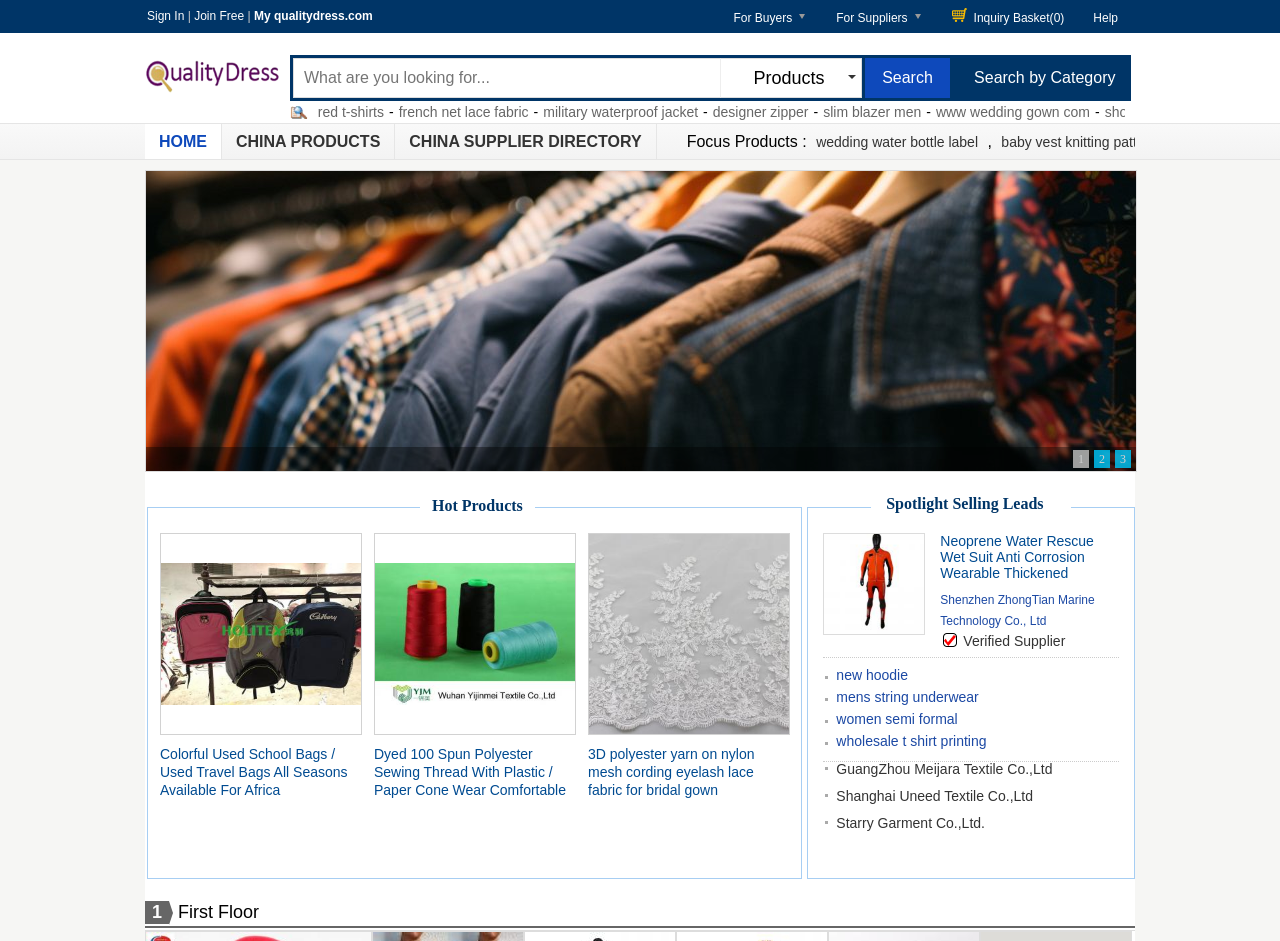Can you find the bounding box coordinates of the area I should click to execute the following instruction: "Explore hot products"?

[0.338, 0.528, 0.408, 0.546]